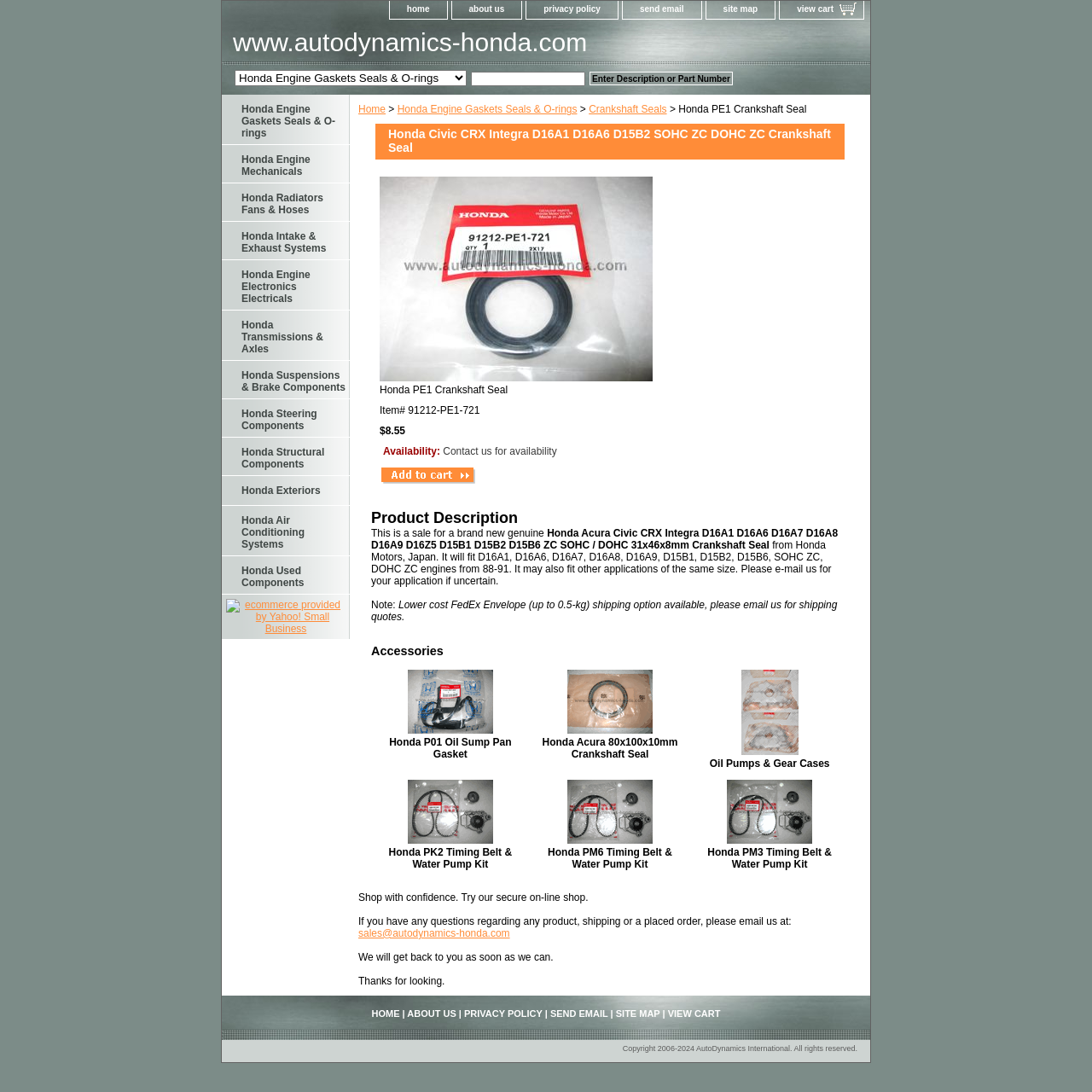What is the price of the product?
Examine the image closely and answer the question with as much detail as possible.

The price of the product can be found in the StaticText element with the text '$8.55' which is located below the product image.